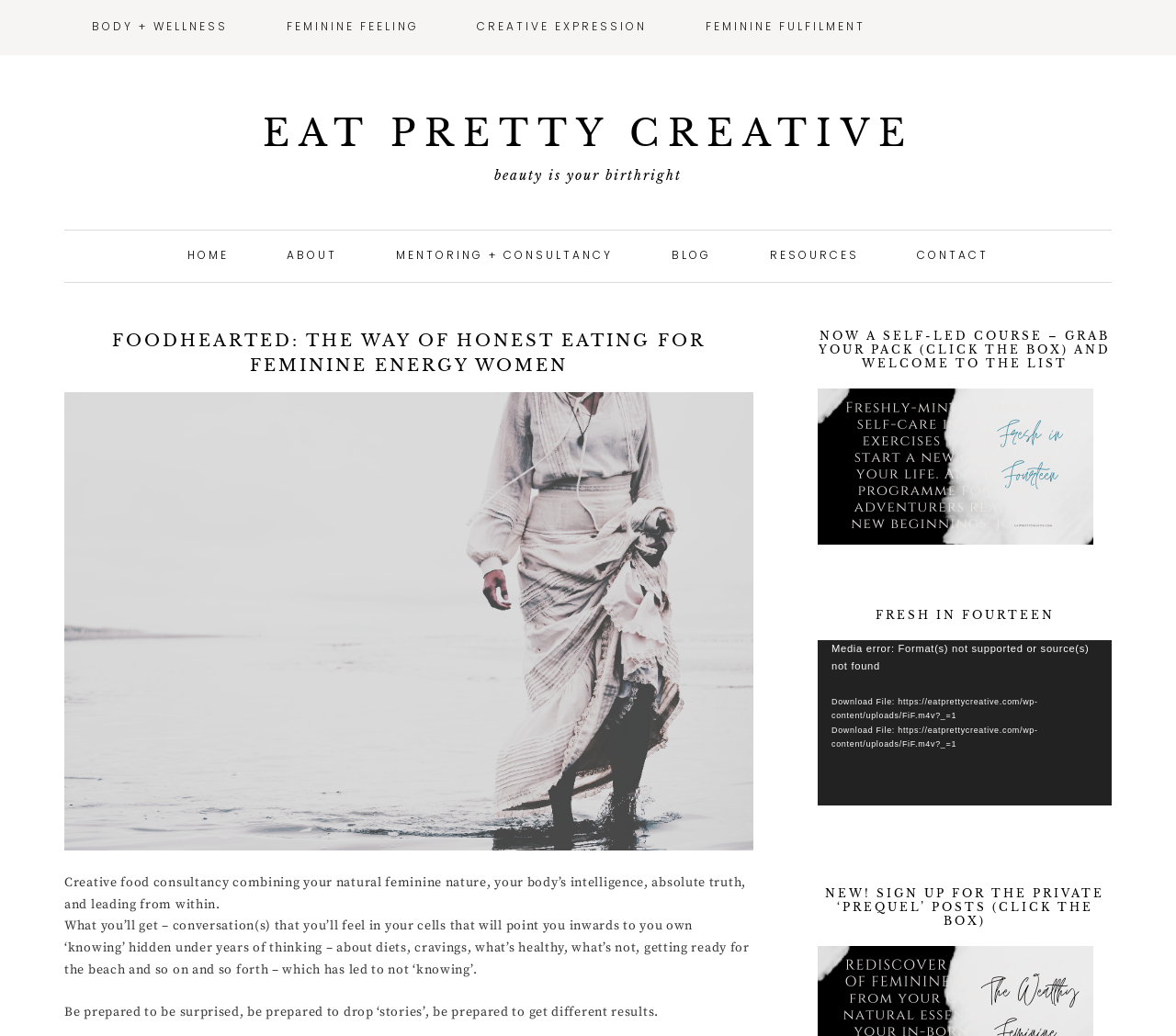Provide your answer to the question using just one word or phrase: How many navigation menus are there?

2